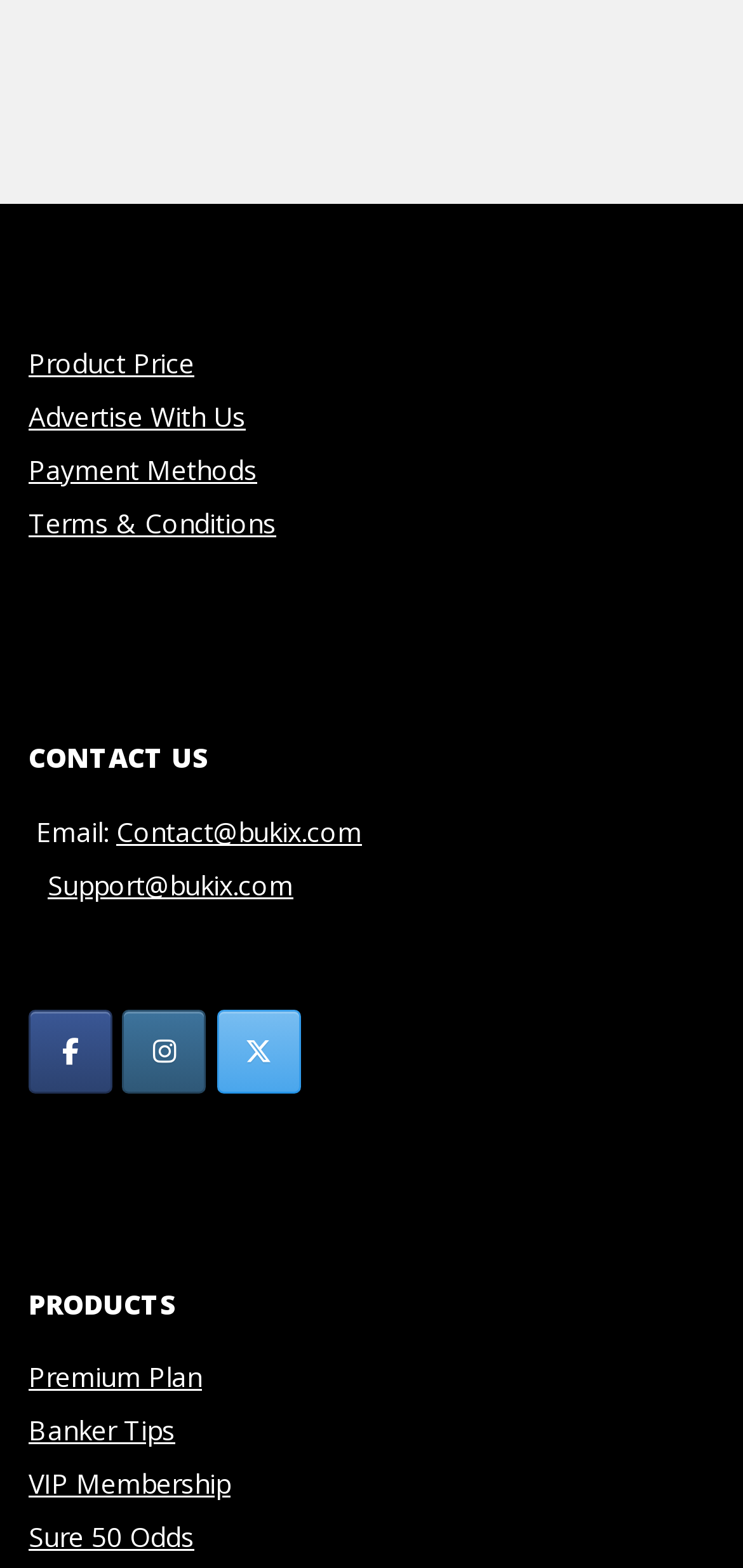What is the email address for contact? Please answer the question using a single word or phrase based on the image.

Contact@bukix.com